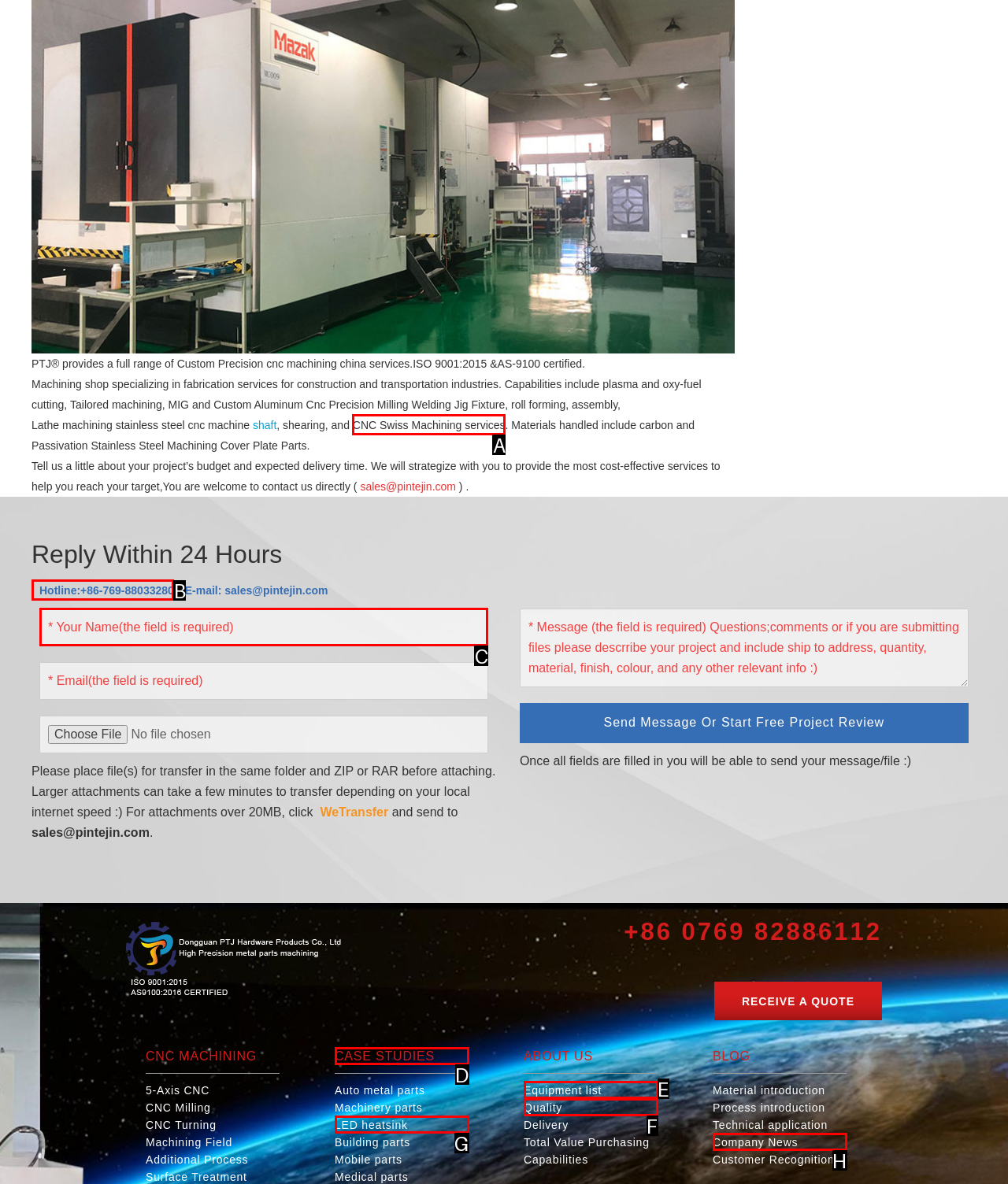Given the description: CNC Swiss Machining services
Identify the letter of the matching UI element from the options.

A